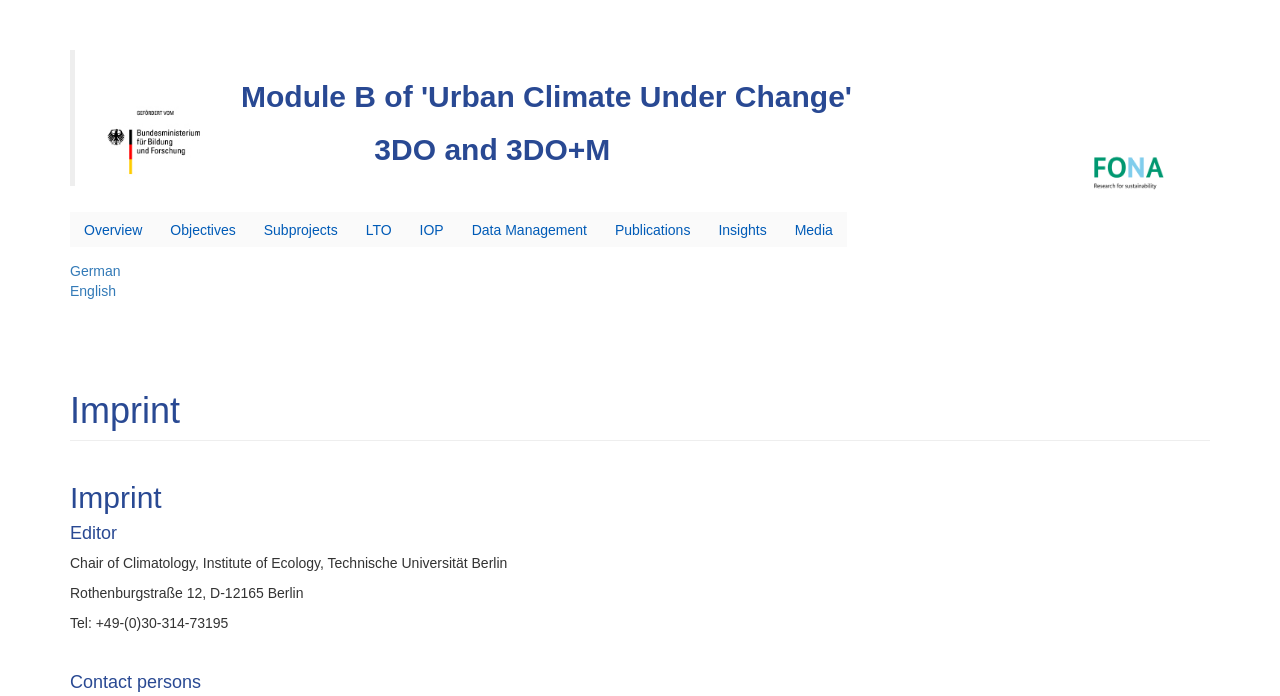What is the phone number of the Chair of Climatology?
Give a one-word or short-phrase answer derived from the screenshot.

+49-(0)30-314-73195